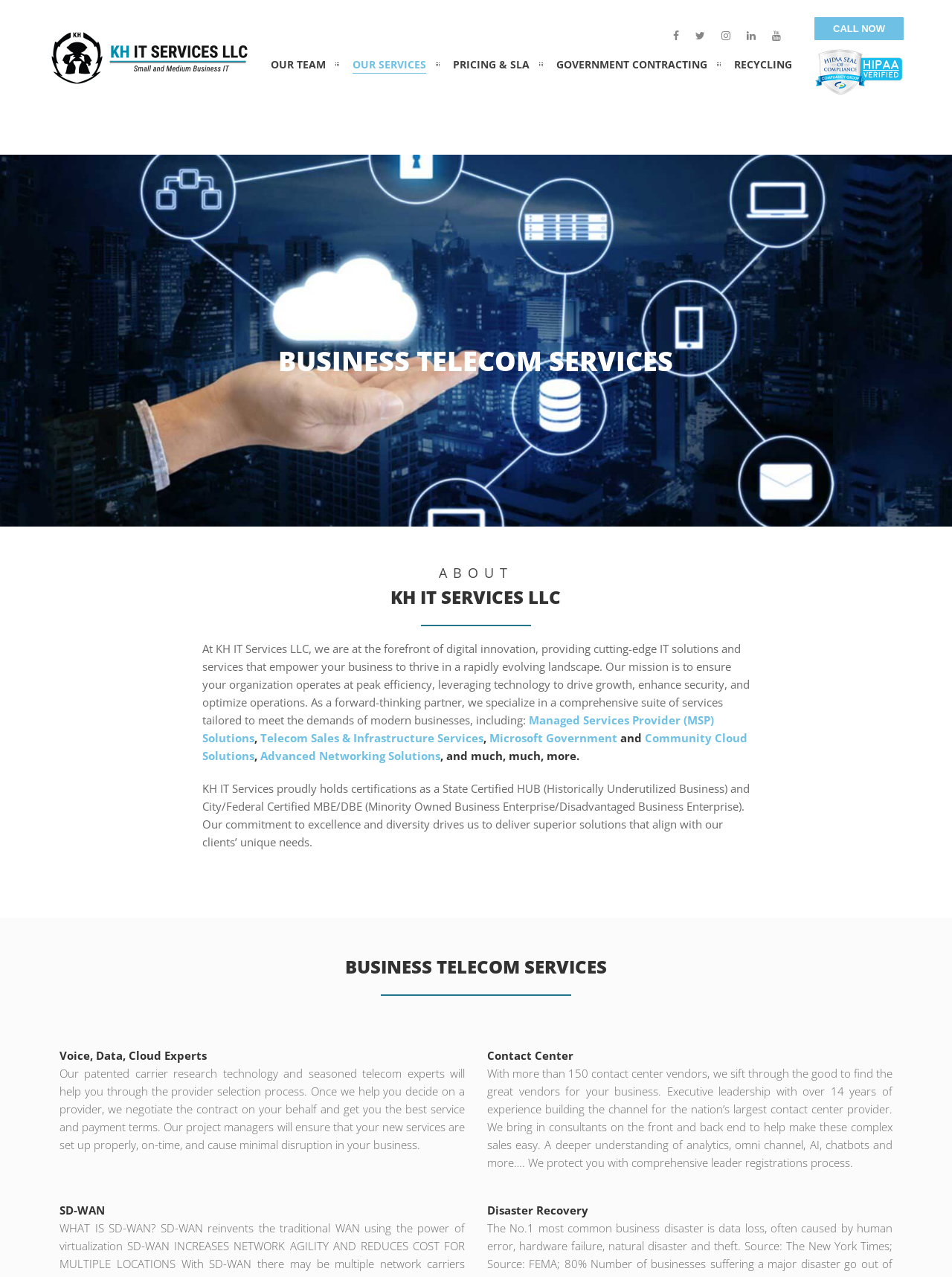Refer to the screenshot and answer the following question in detail:
What is the company name of the website?

The company name is obtained from the top-left corner of the webpage, where the logo and text 'KH IT SERVICES LLC' are displayed.